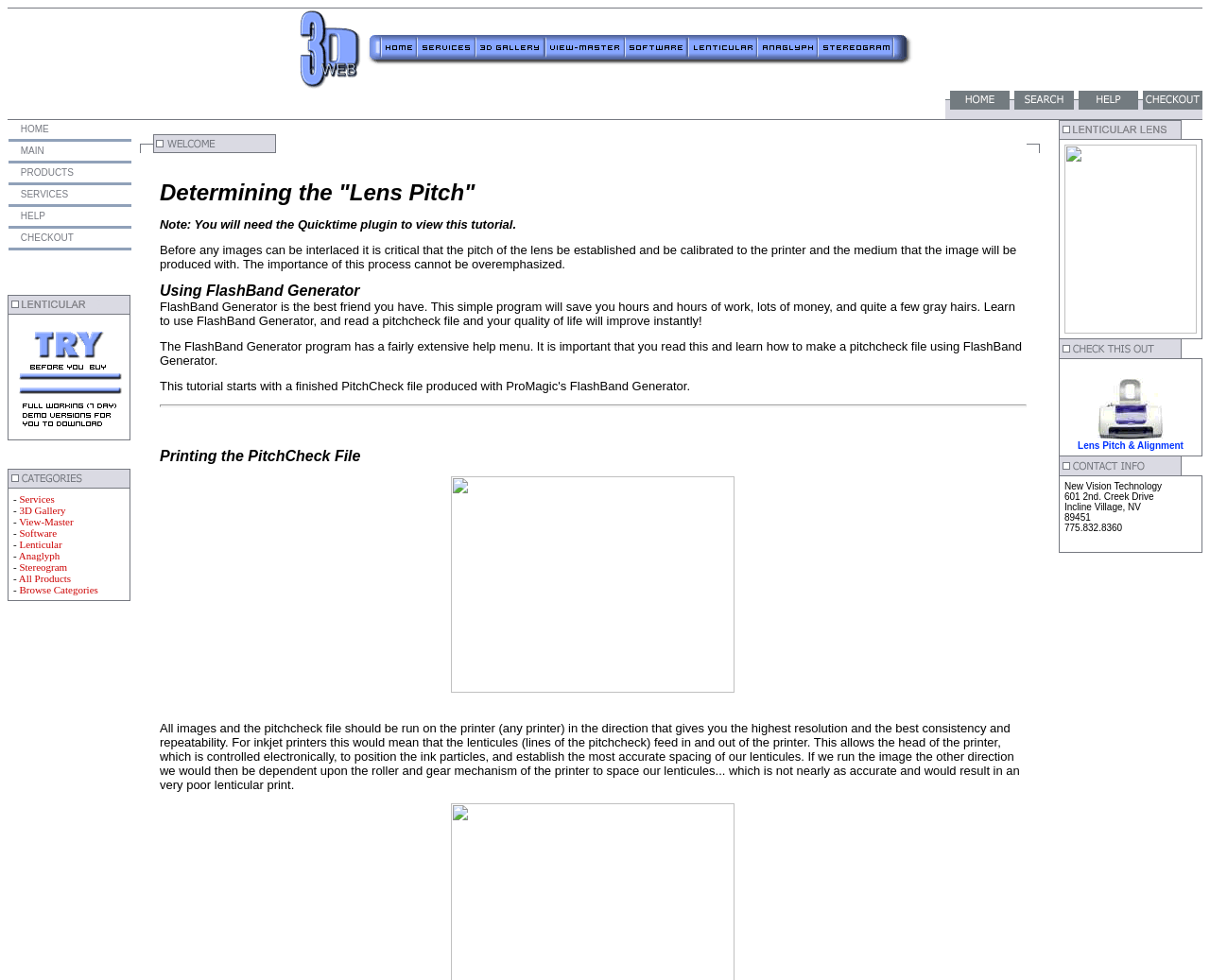Please locate the bounding box coordinates for the element that should be clicked to achieve the following instruction: "View the products". Ensure the coordinates are given as four float numbers between 0 and 1, i.e., [left, top, right, bottom].

[0.015, 0.149, 0.037, 0.159]